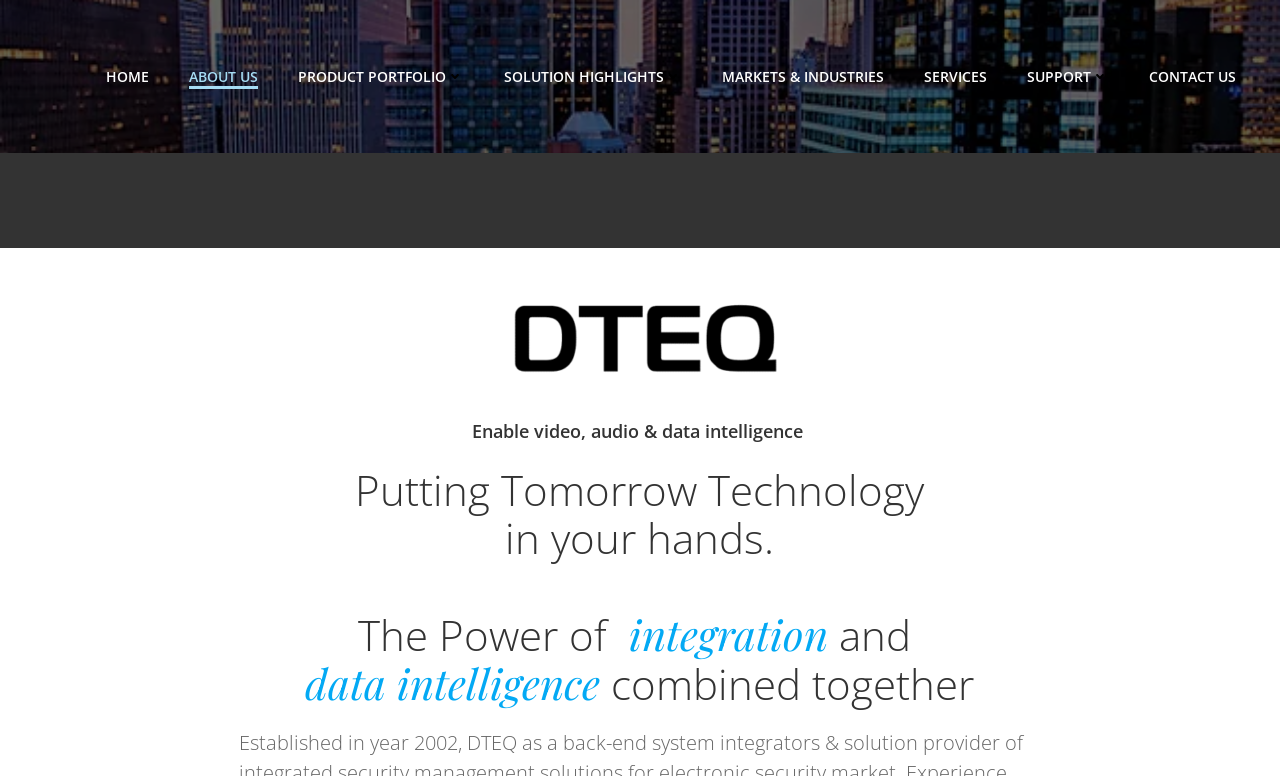Determine the bounding box coordinates of the area to click in order to meet this instruction: "learn about solution highlights".

[0.394, 0.085, 0.533, 0.112]